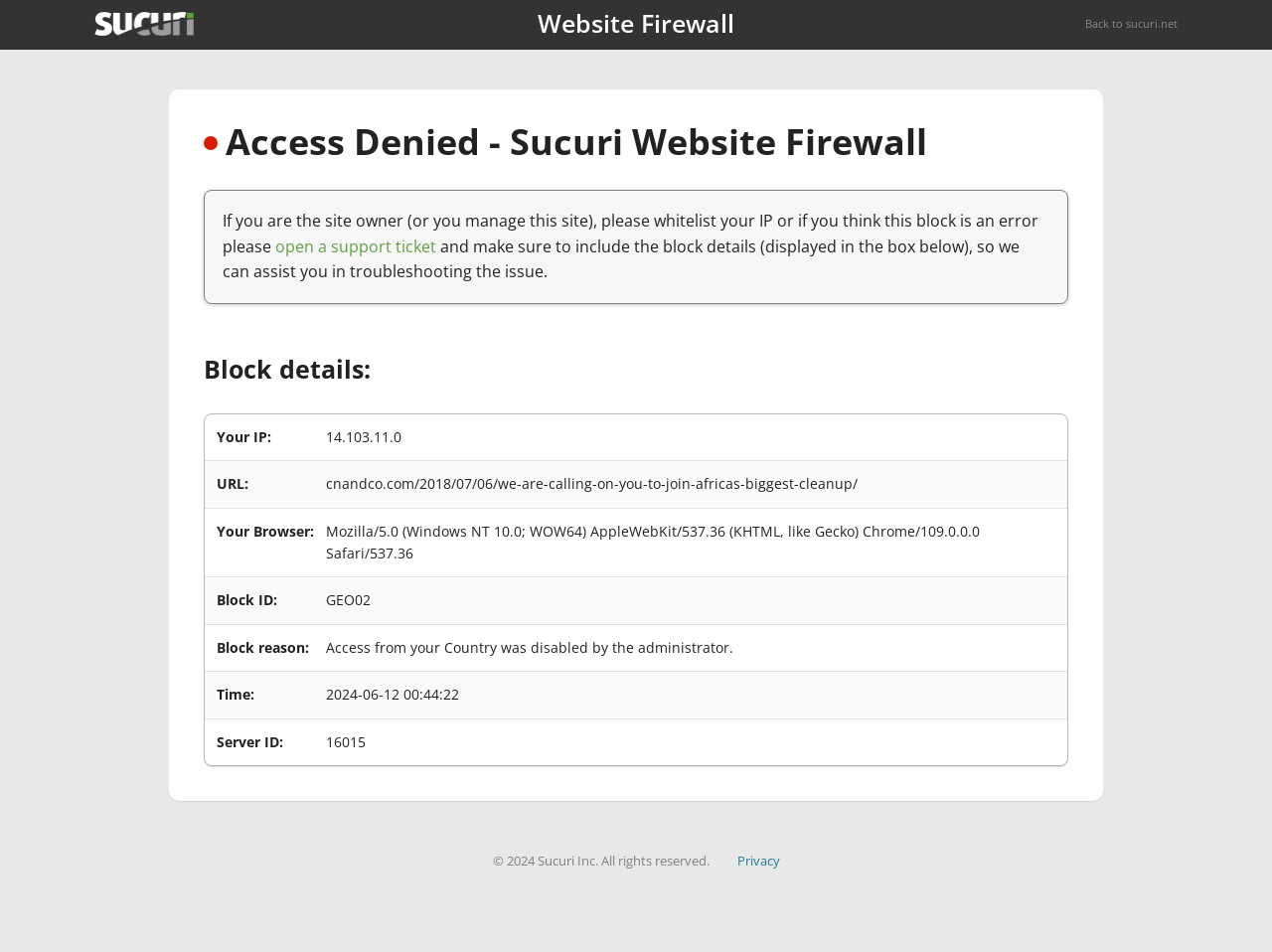Articulate a complete and detailed caption of the webpage elements.

The webpage is titled "Sucuri WebSite Firewall - Access Denied" and appears to be a blocked access page. At the top, there is a header section with a link to the Sucuri website and a "Back to sucuri.net" link on the right side. Below the header, there is a main content area with a heading that reads "Access Denied - Sucuri Website Firewall".

The main content area is divided into two sections. The first section provides a message to the site owner or manager, explaining that their IP has been blocked and instructing them to whitelist their IP or open a support ticket to resolve the issue. This section also includes a link to open a support ticket.

The second section is titled "Block details:" and displays a table with five rows, each containing information about the block. The table includes details such as the user's IP address, the URL that was blocked, the user's browser information, the block ID, the block reason, the time of the block, and the server ID.

At the bottom of the page, there is a footer section with a copyright notice and a link to the Sucuri privacy policy.